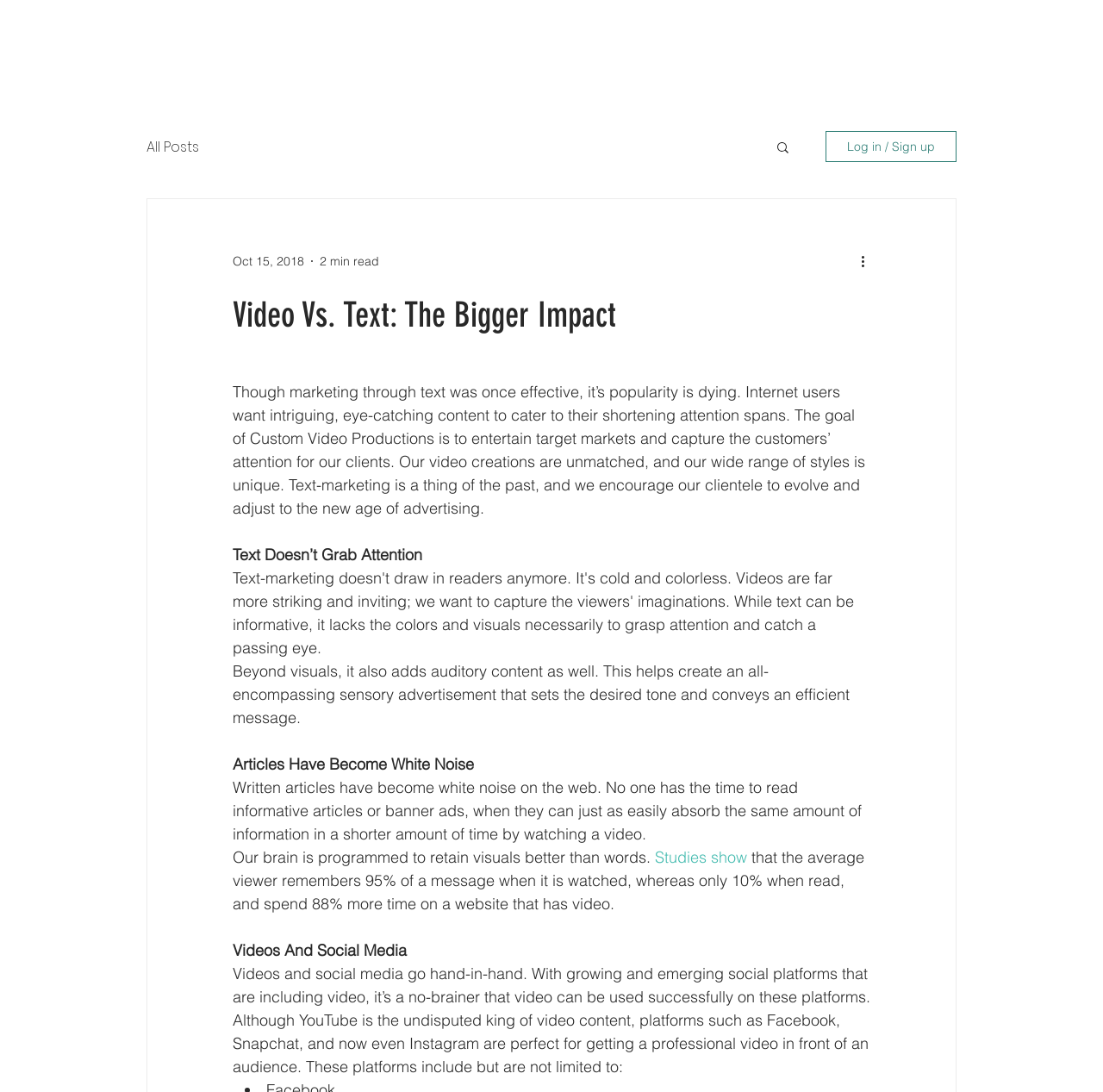Please specify the coordinates of the bounding box for the element that should be clicked to carry out this instruction: "Click on the 'Custom Video Production' link". The coordinates must be four float numbers between 0 and 1, formatted as [left, top, right, bottom].

[0.117, 0.016, 0.323, 0.082]